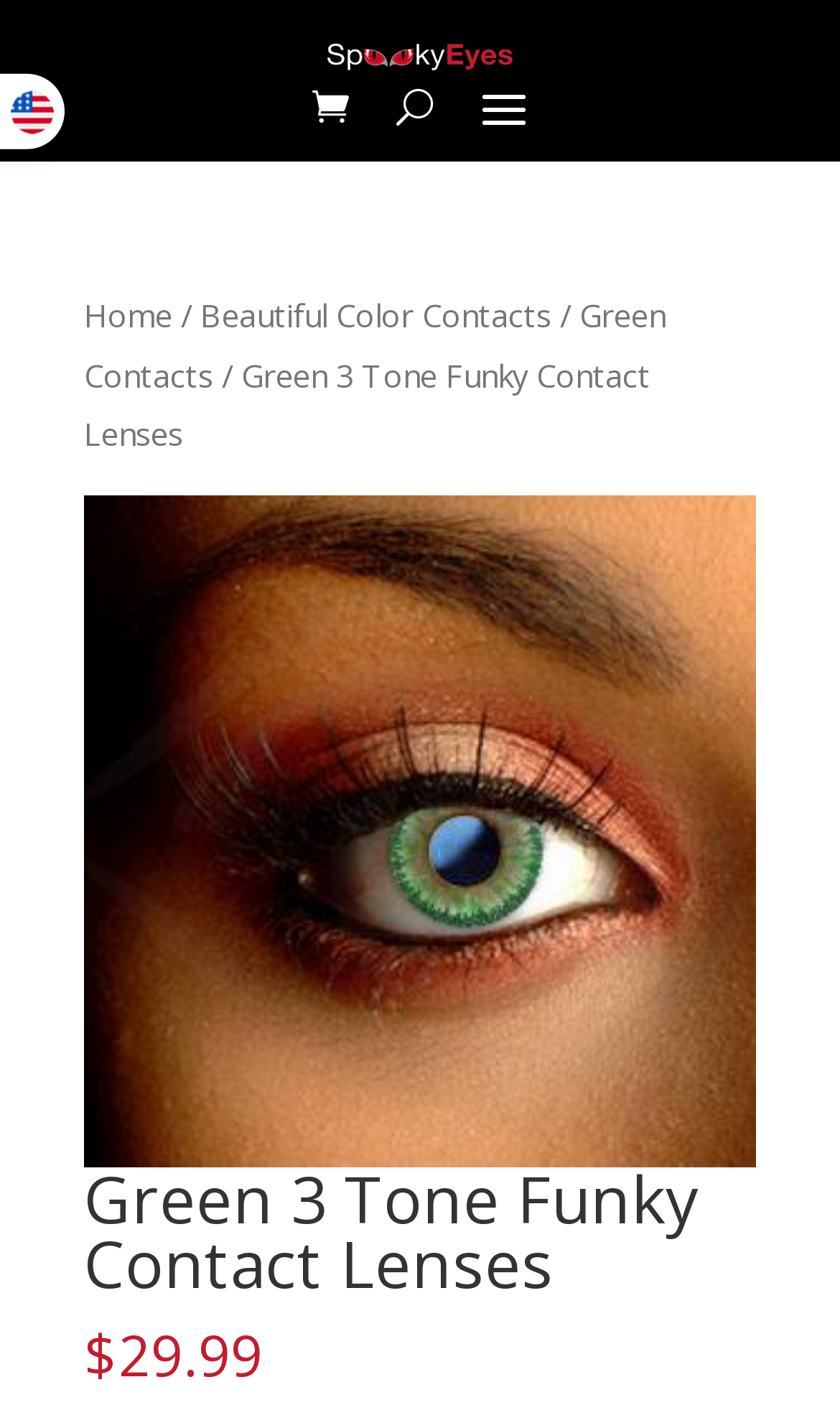What is the price of the Green 3 Tone Funky Contact Lenses?
Answer the question with a thorough and detailed explanation.

I found the price by looking at the static text elements on the webpage. The element with the text '$' is followed by the element with the text '29.99', which indicates the price of the product.